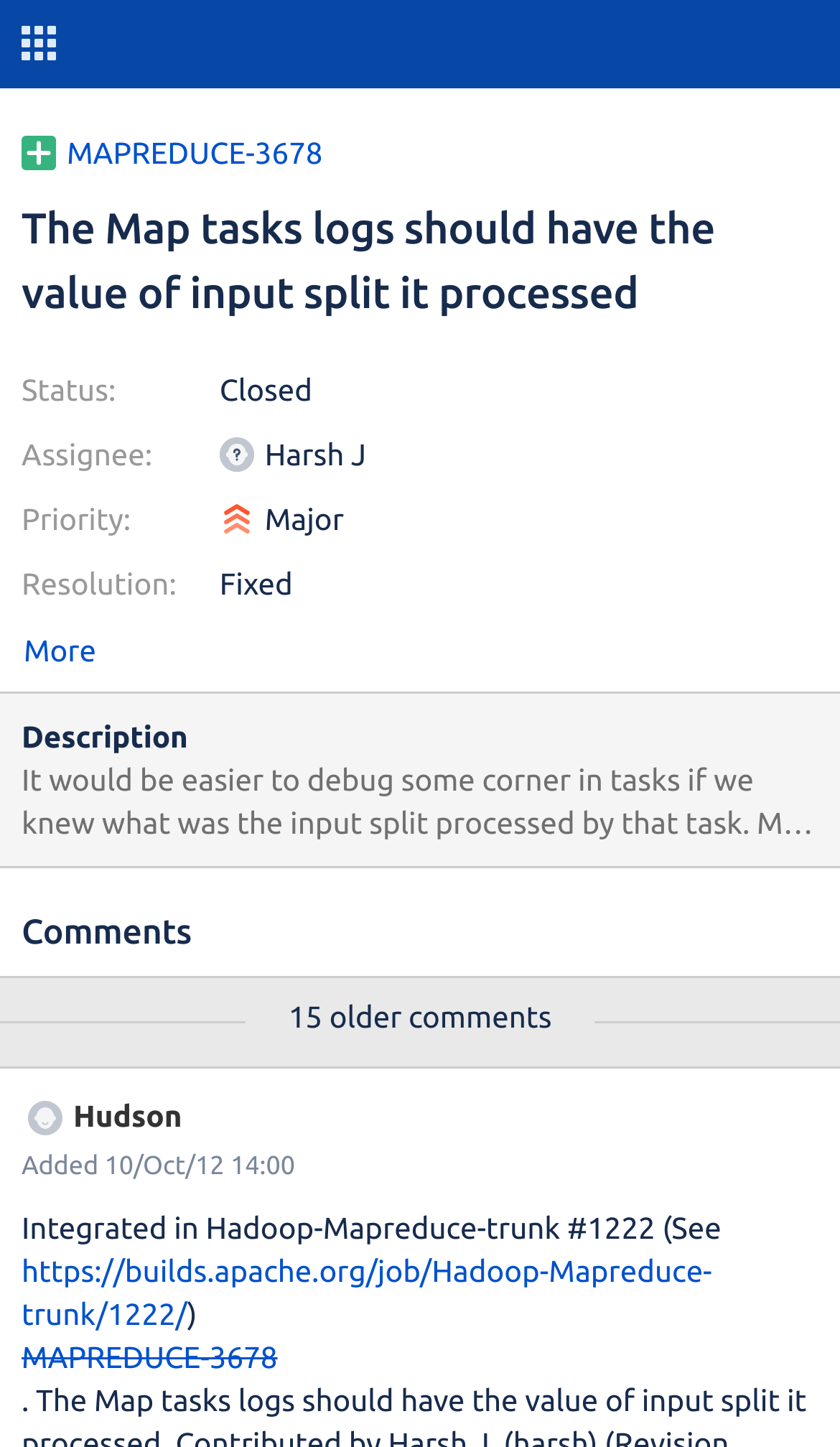Please determine the bounding box coordinates for the element with the description: "More".

[0.026, 0.417, 0.974, 0.476]